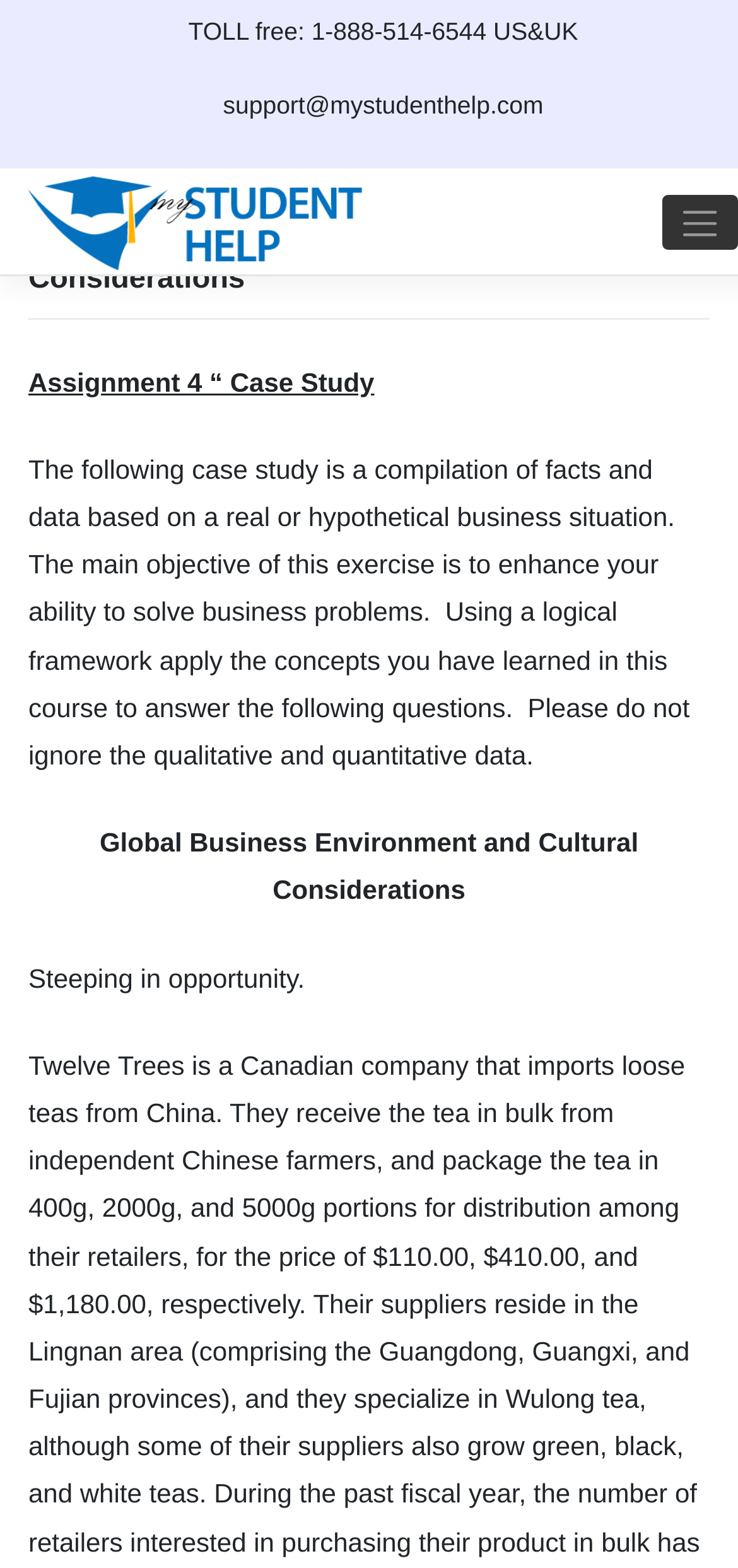Use a single word or phrase to answer the following:
What is the tagline of mystudenthelp?

Steeping in opportunity